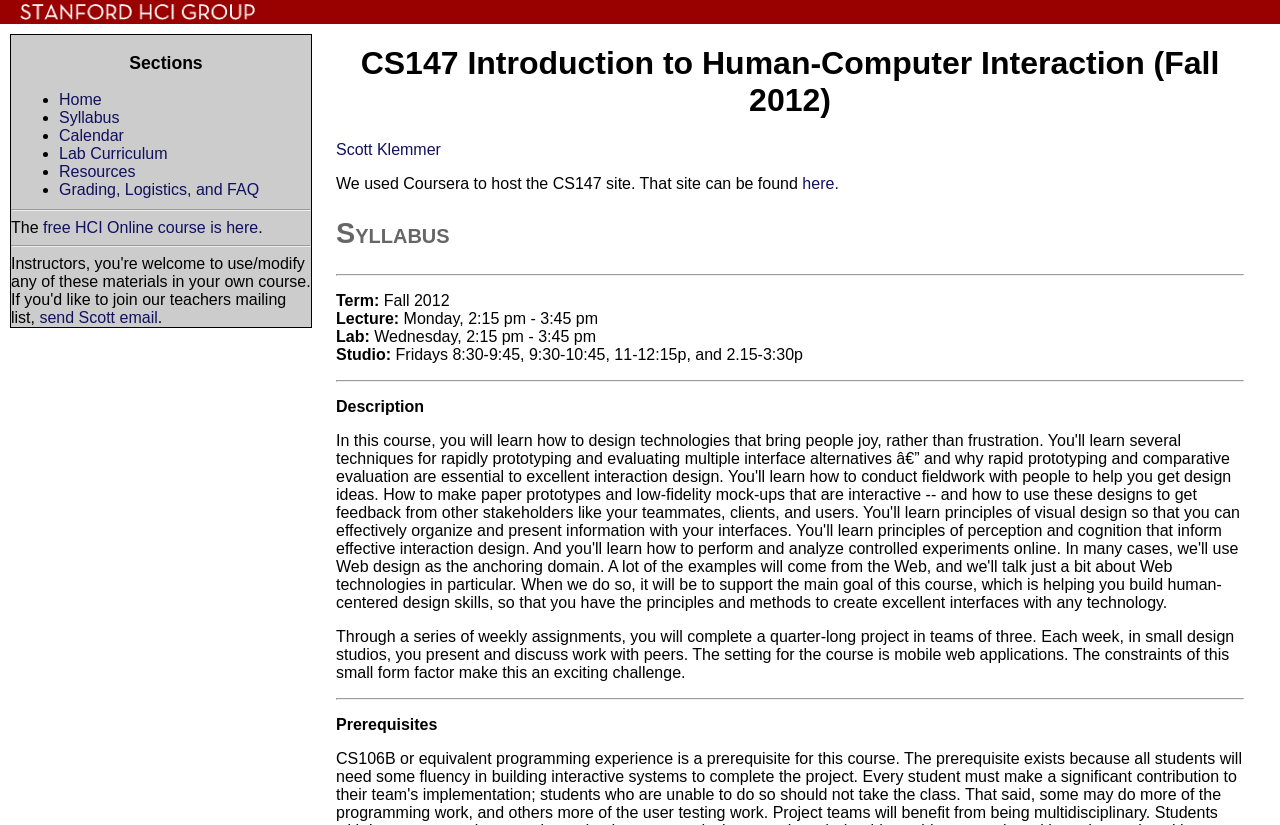Identify the bounding box for the element characterized by the following description: "F. Salau".

None